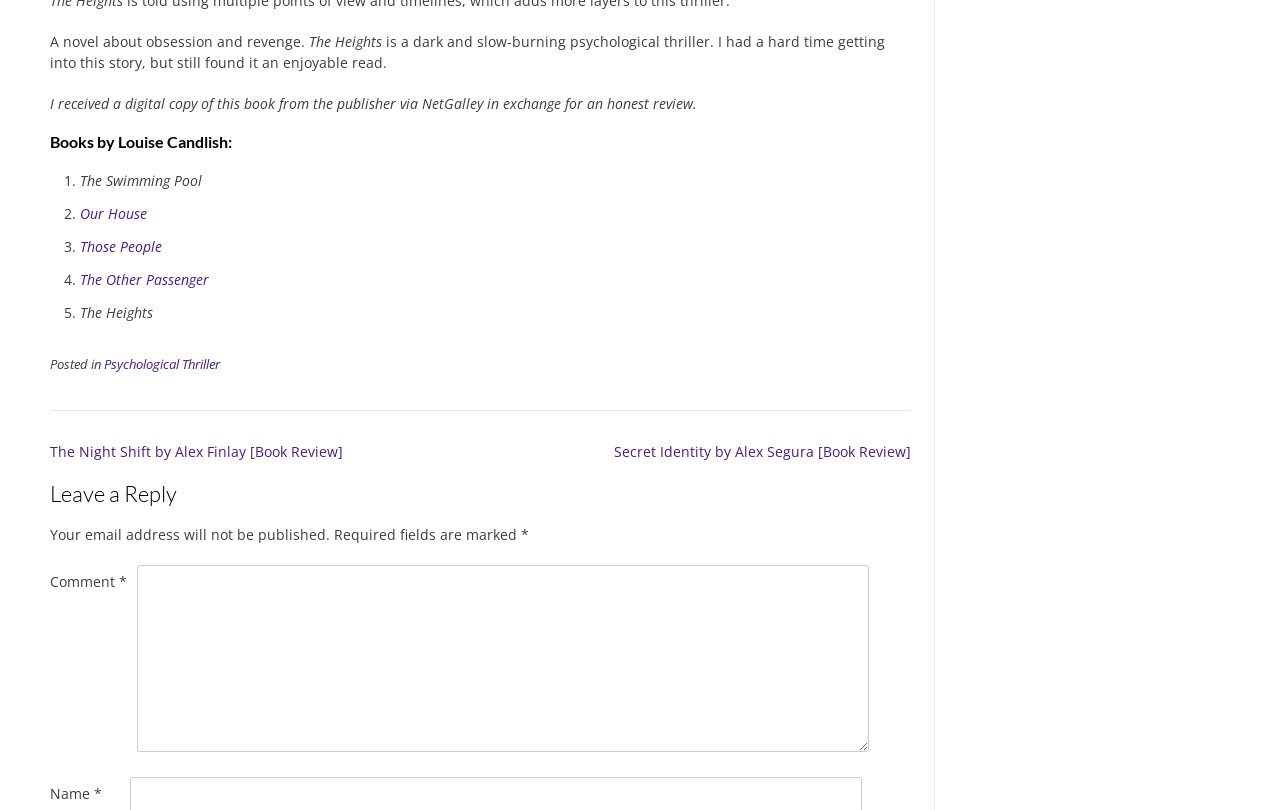What is the purpose of the section 'Leave a Reply'?
Look at the image and provide a short answer using one word or a phrase.

To leave a comment